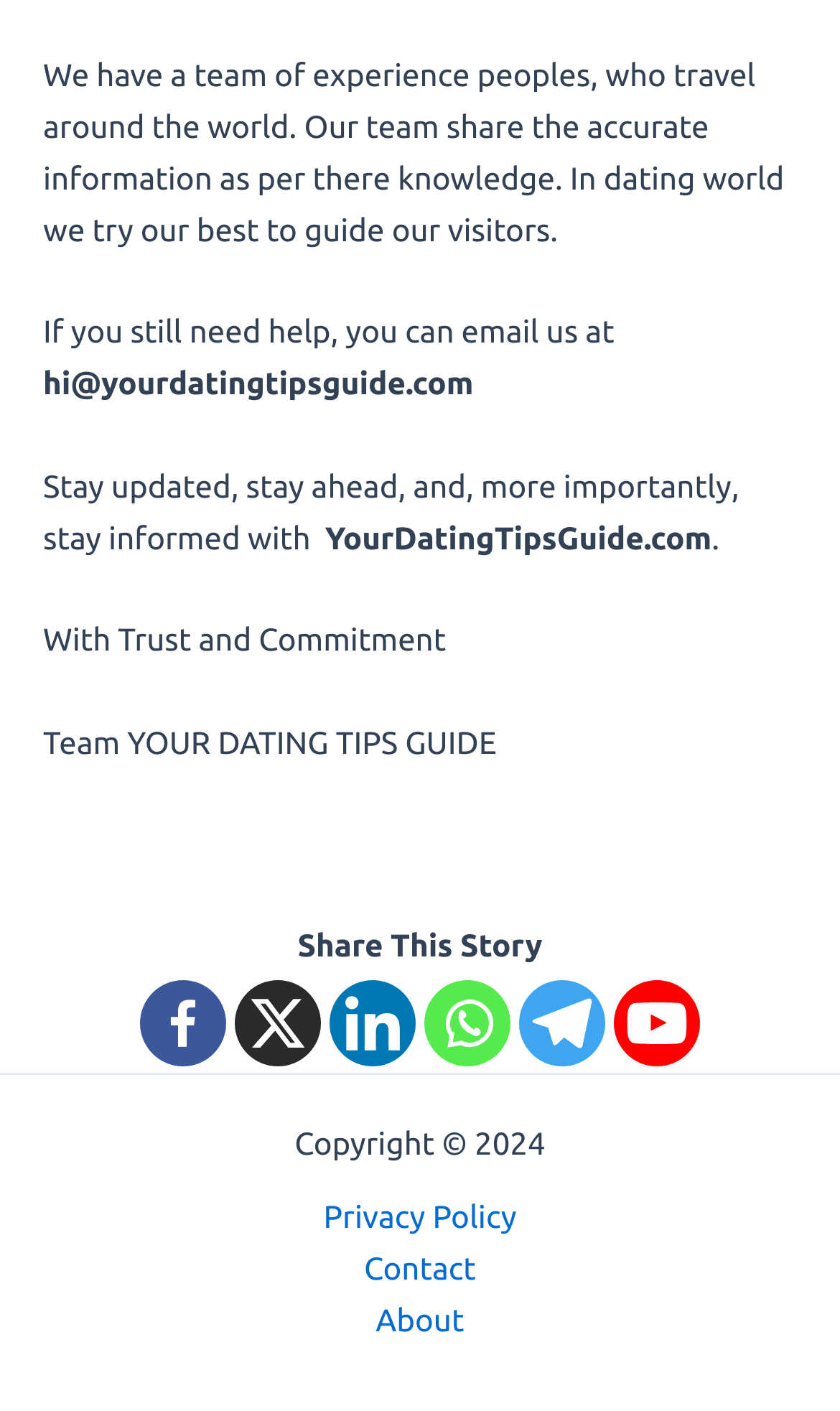Please provide a one-word or short phrase answer to the question:
What is the copyright year of the website?

2024